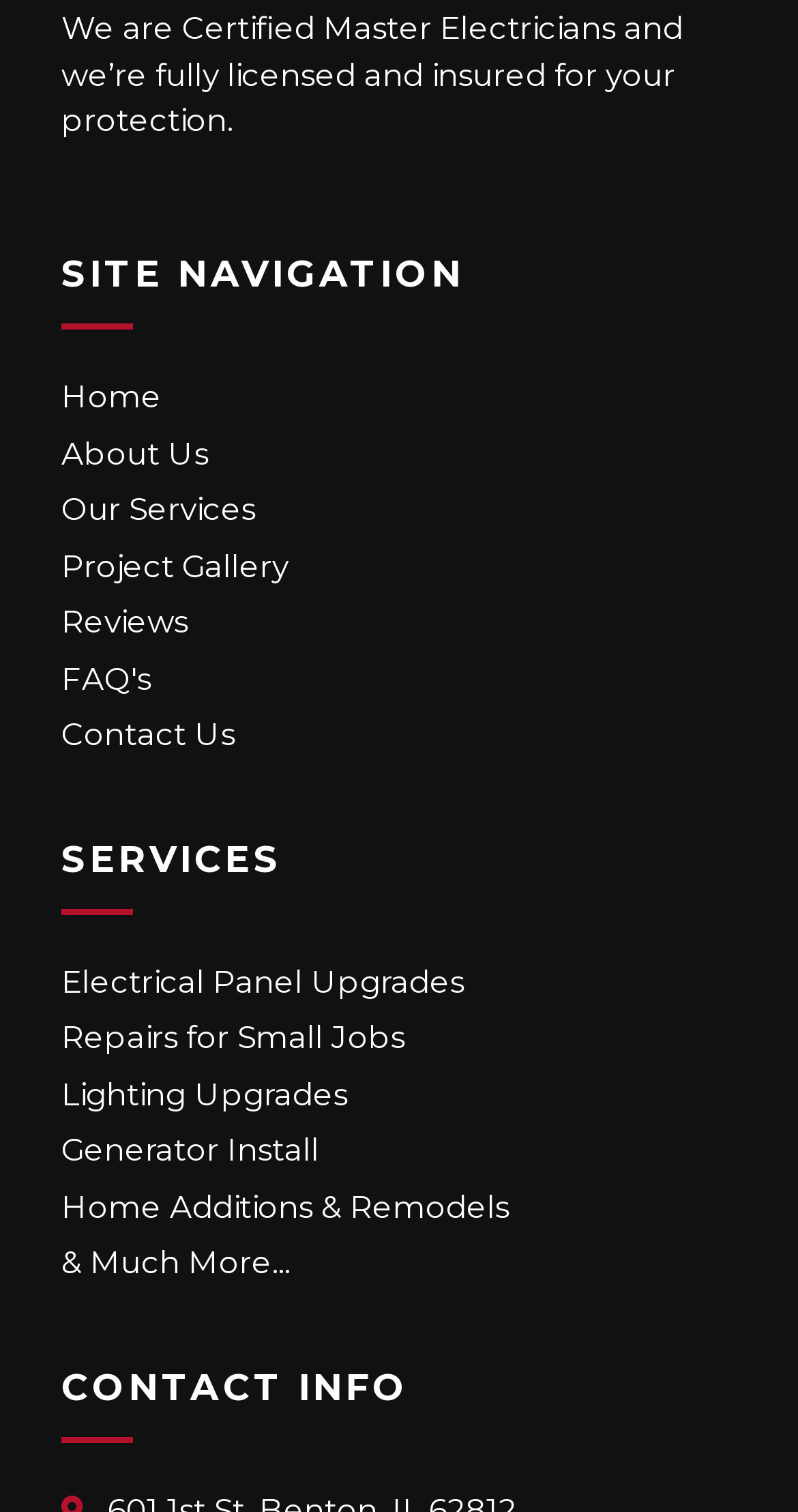Locate the UI element that matches the description Electrical Panel Upgrades in the webpage screenshot. Return the bounding box coordinates in the format (top-left x, top-left y, bottom-right x, bottom-right y), with values ranging from 0 to 1.

[0.077, 0.635, 0.923, 0.665]